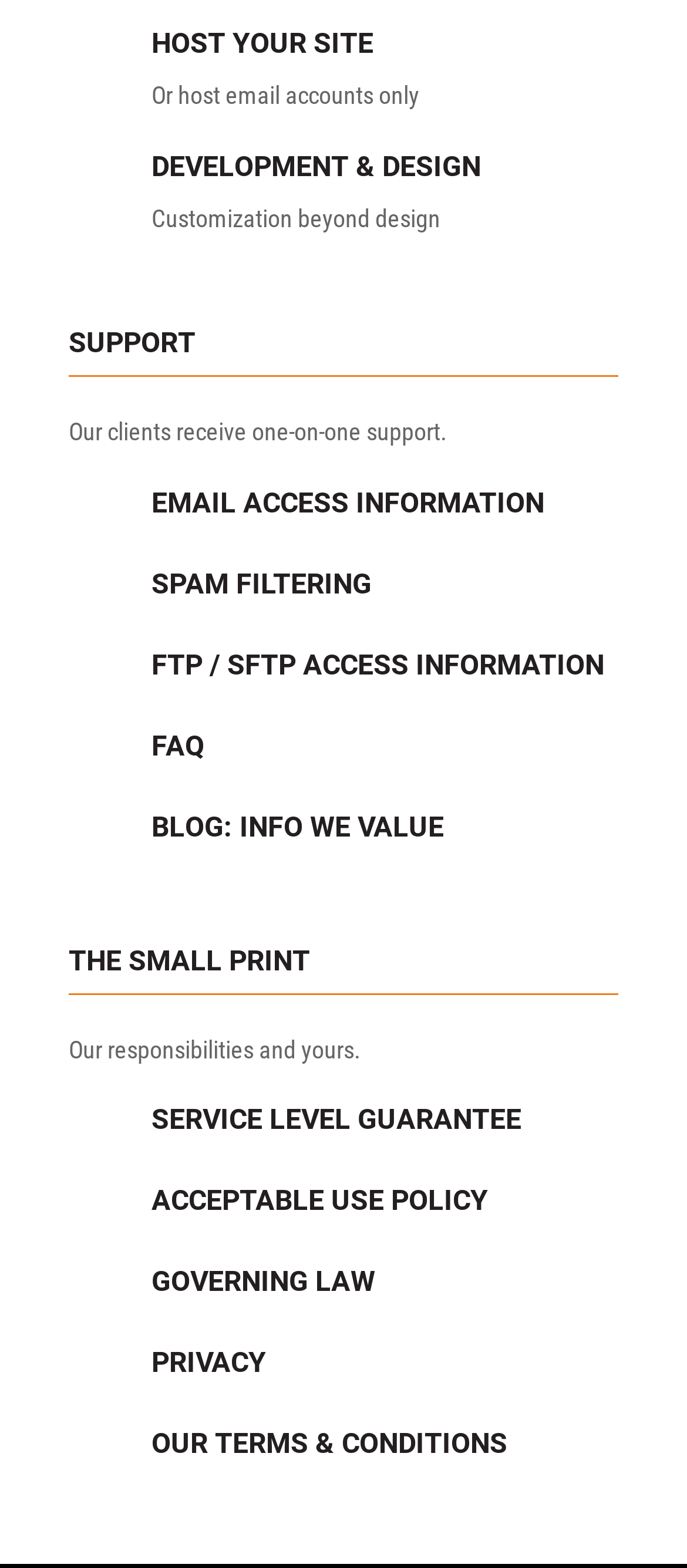Determine the bounding box coordinates of the UI element described by: "Service Level Guarantee".

[0.221, 0.704, 0.759, 0.725]